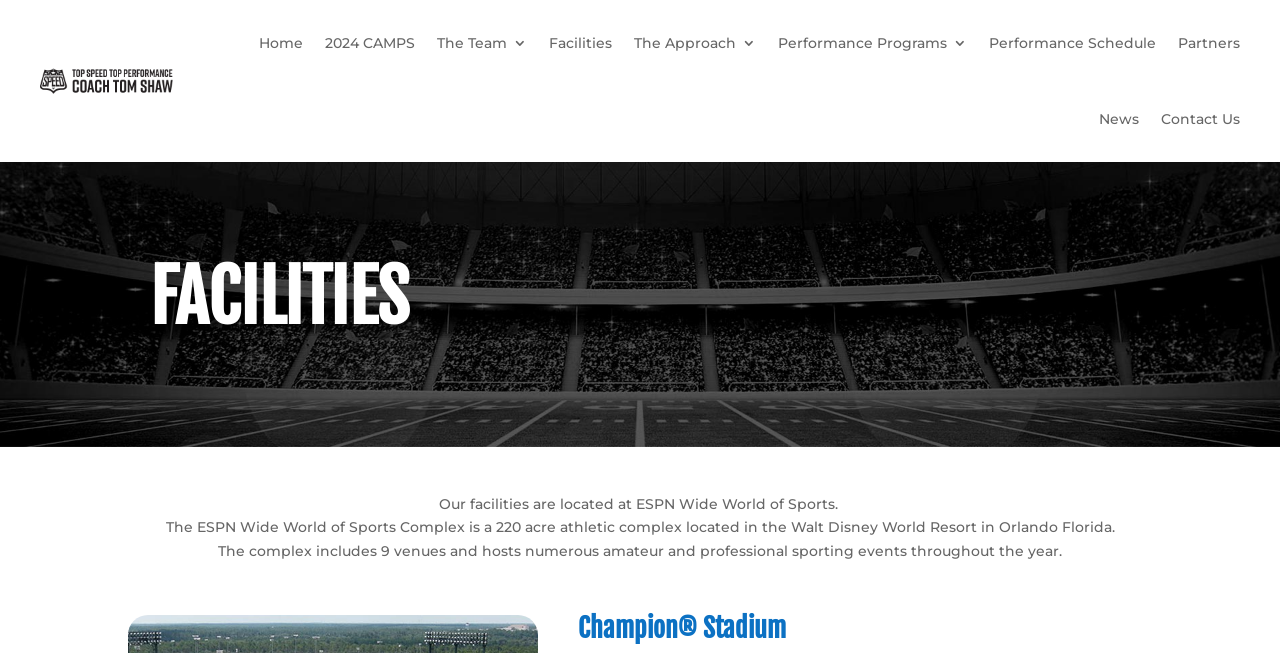What type of events are hosted at the complex?
Please respond to the question with a detailed and informative answer.

I found this answer by reading the StaticText element that describes the ESPN Wide World of Sports Complex, which mentions that it hosts numerous amateur and professional sporting events throughout the year.